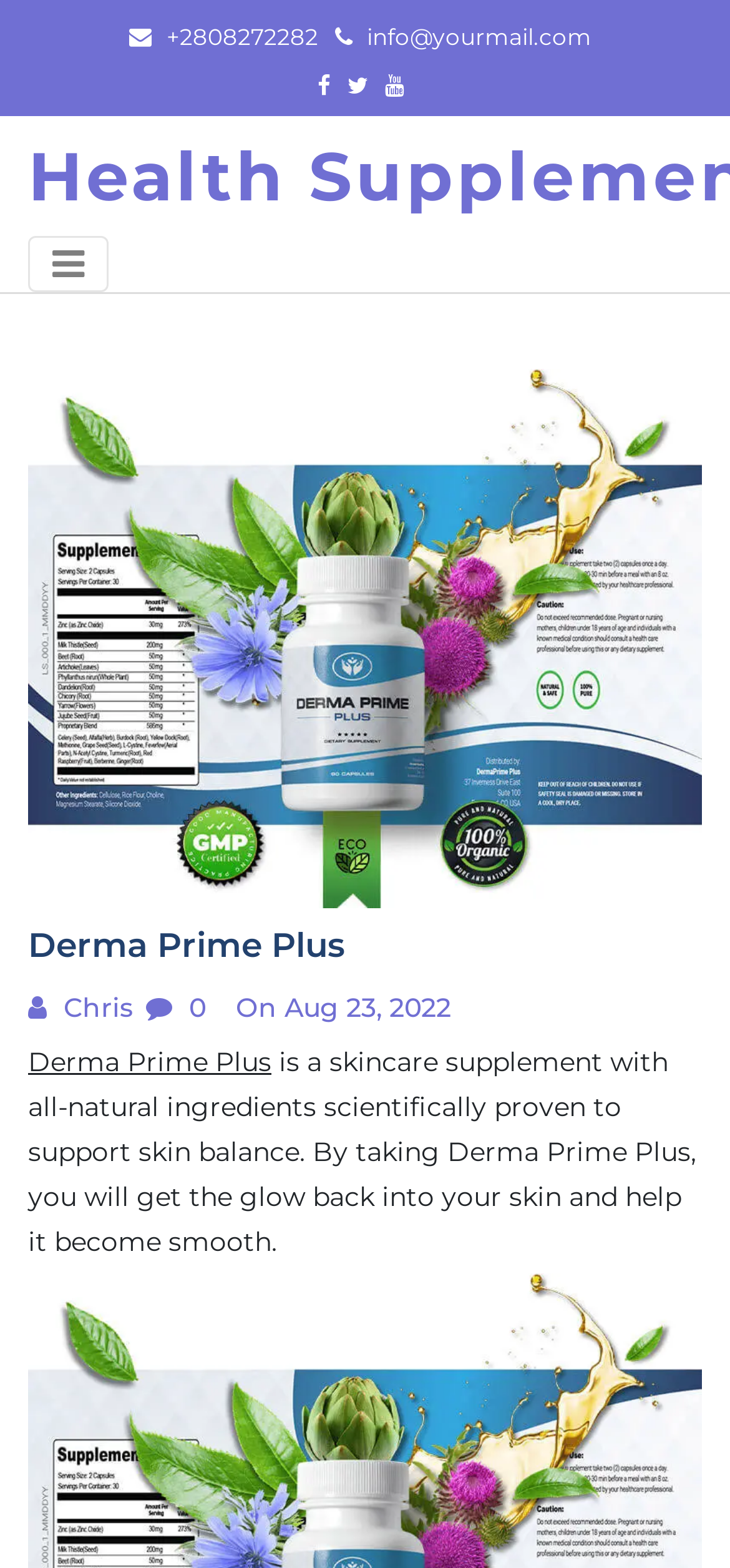What is the name of the author of the latest article?
Answer the question with as much detail as possible.

I found the name of the author by looking at the section below the navigation menu, where I saw a link element with the text 'Chris'.